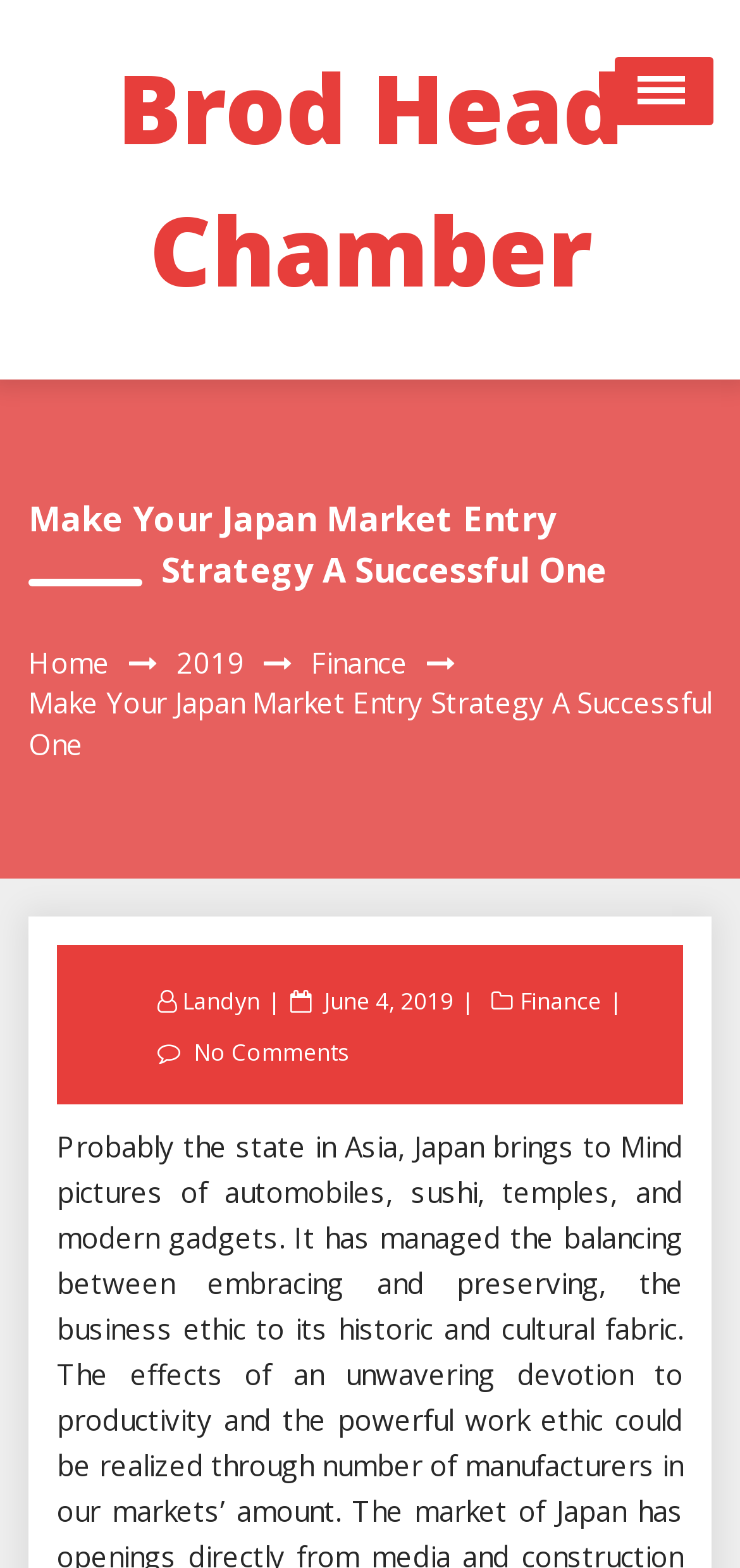Return the bounding box coordinates of the UI element that corresponds to this description: "alt="Soccer Field Diagram"". The coordinates must be given as four float numbers in the range of 0 and 1, [left, top, right, bottom].

None